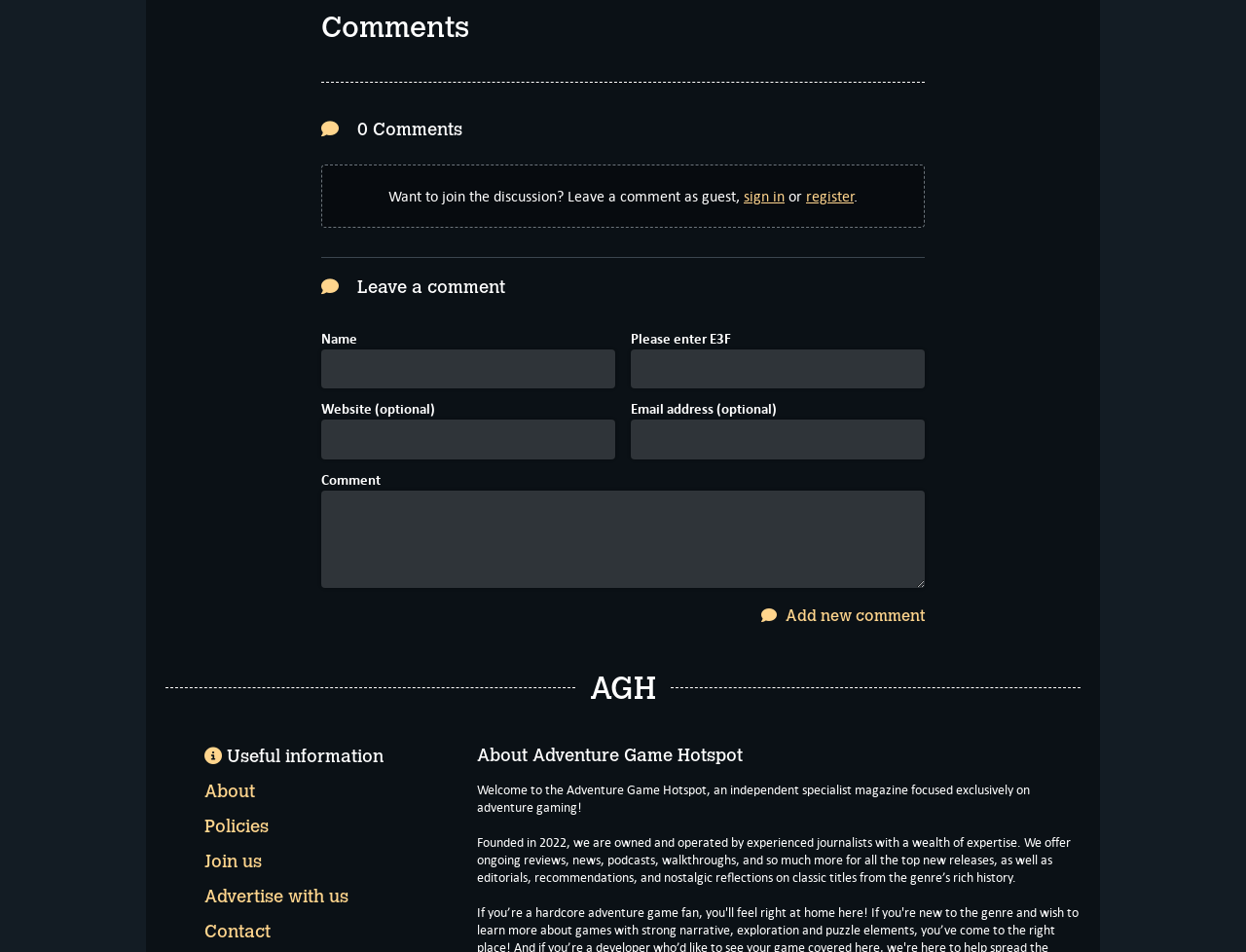Determine the coordinates of the bounding box that should be clicked to complete the instruction: "Add a new comment". The coordinates should be represented by four float numbers between 0 and 1: [left, top, right, bottom].

[0.611, 0.638, 0.742, 0.655]